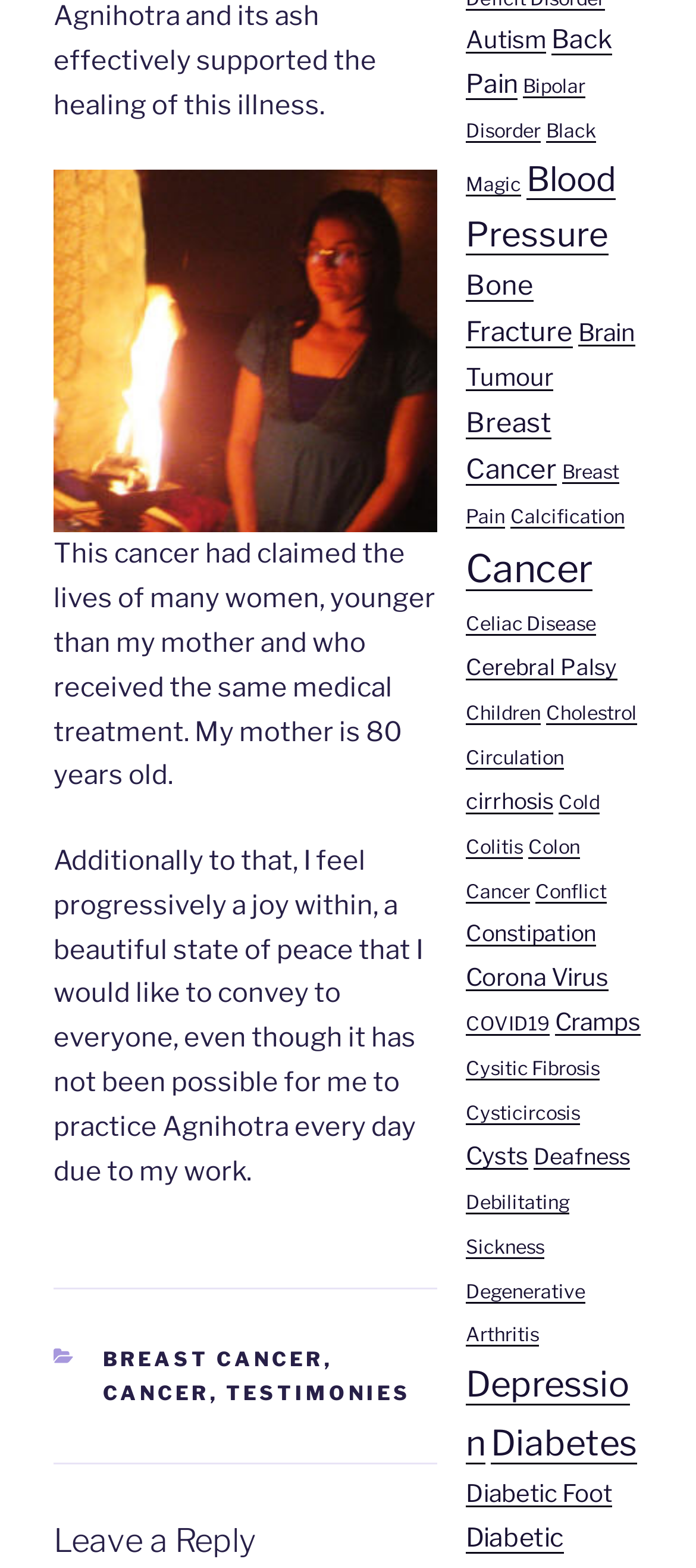Please locate the bounding box coordinates of the element that should be clicked to complete the given instruction: "Click on the 'BREAST CANCER' link".

[0.147, 0.859, 0.465, 0.875]